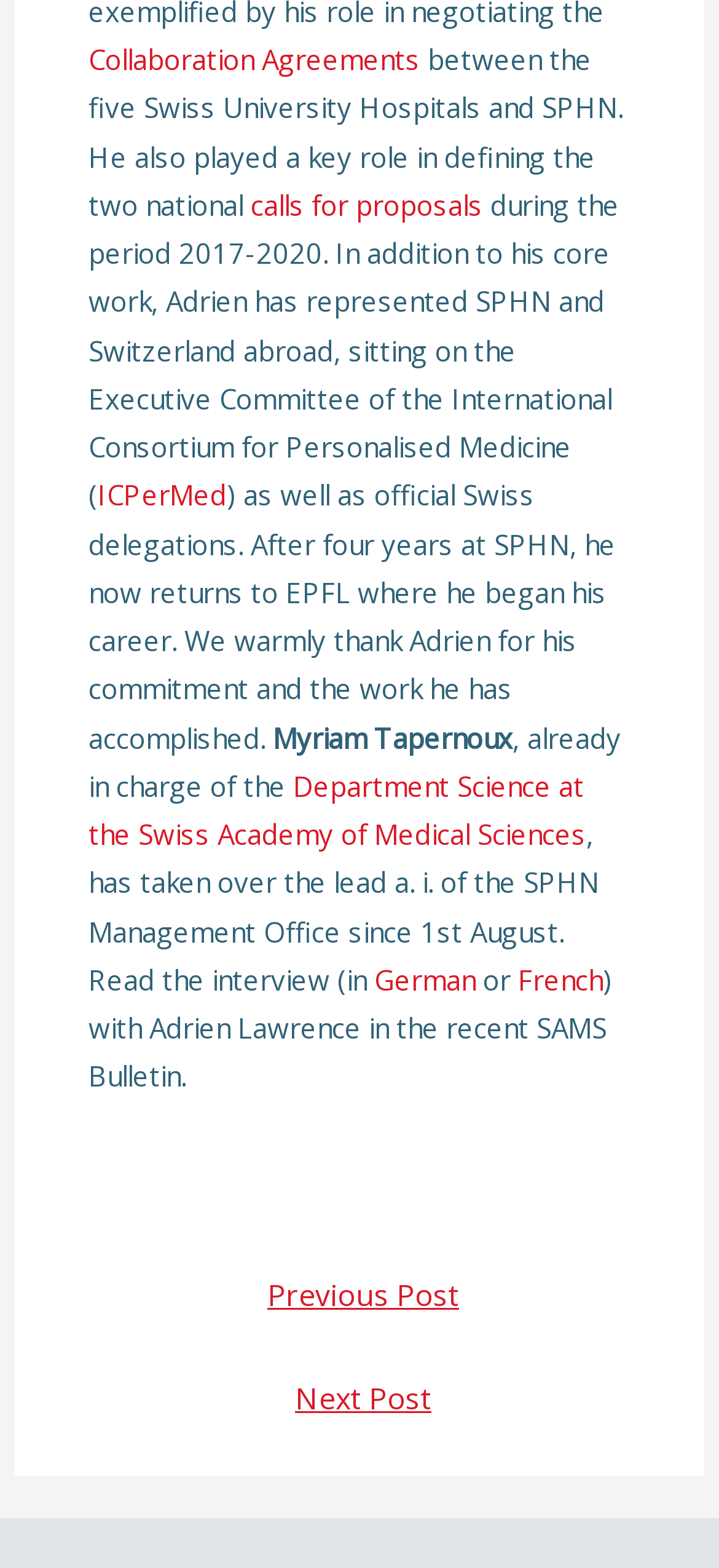Given the element description "Next Post →", identify the bounding box of the corresponding UI element.

[0.077, 0.872, 0.933, 0.916]